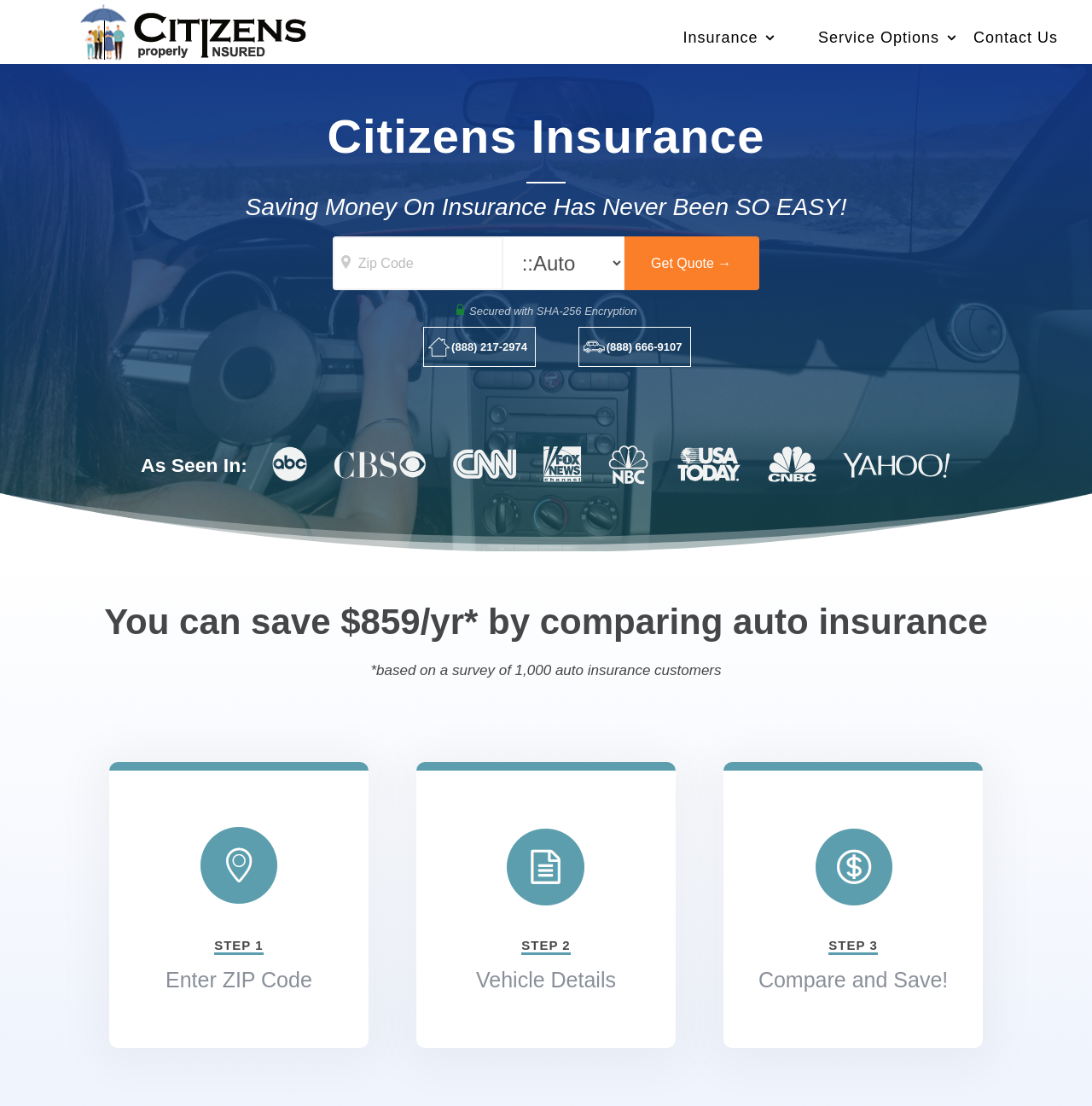What is the purpose of the textbox?
Refer to the image and provide a one-word or short phrase answer.

Enter Zip Code